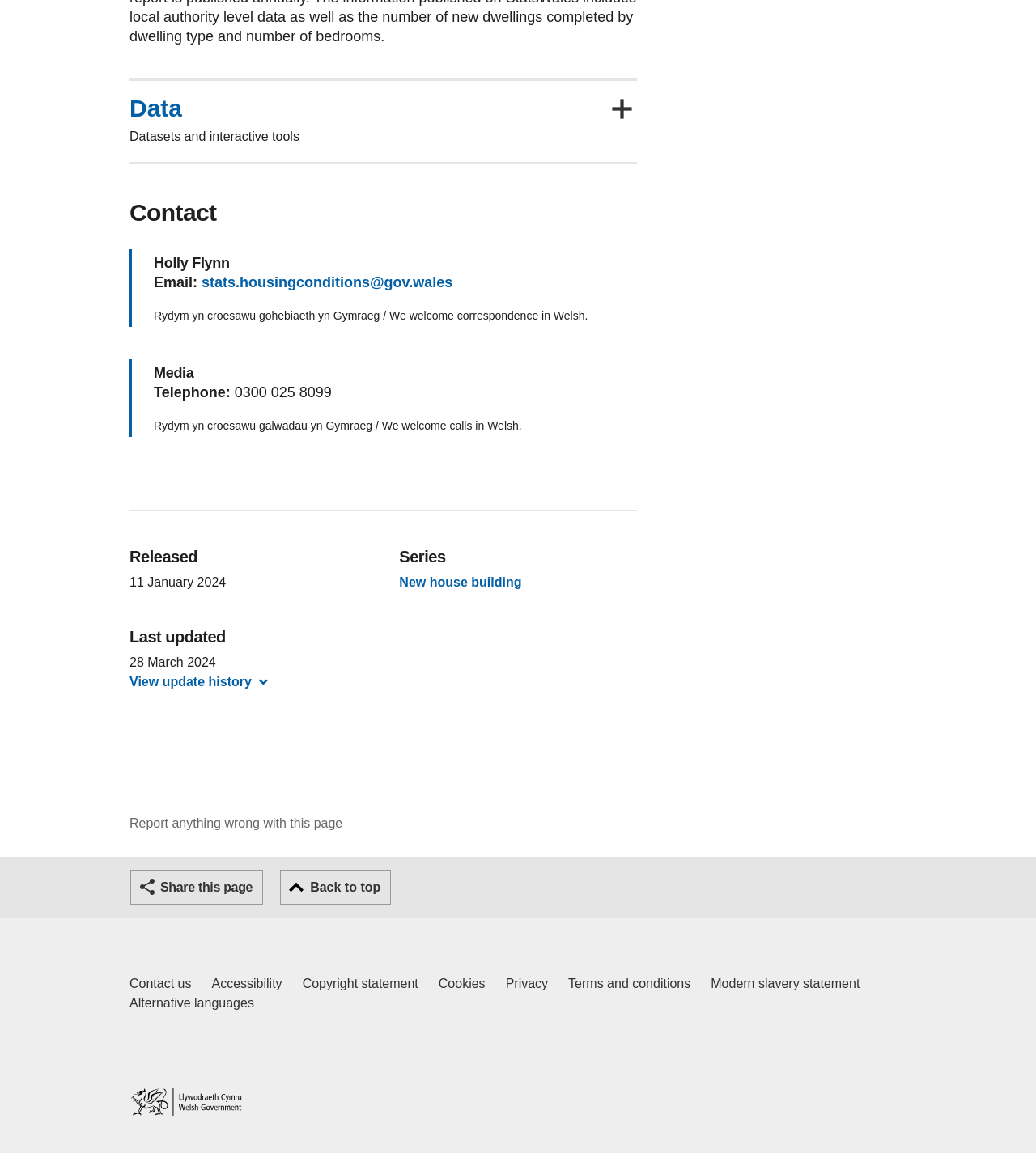Please identify the bounding box coordinates of the clickable region that I should interact with to perform the following instruction: "Click the 'Data' button". The coordinates should be expressed as four float numbers between 0 and 1, i.e., [left, top, right, bottom].

[0.125, 0.084, 0.176, 0.104]